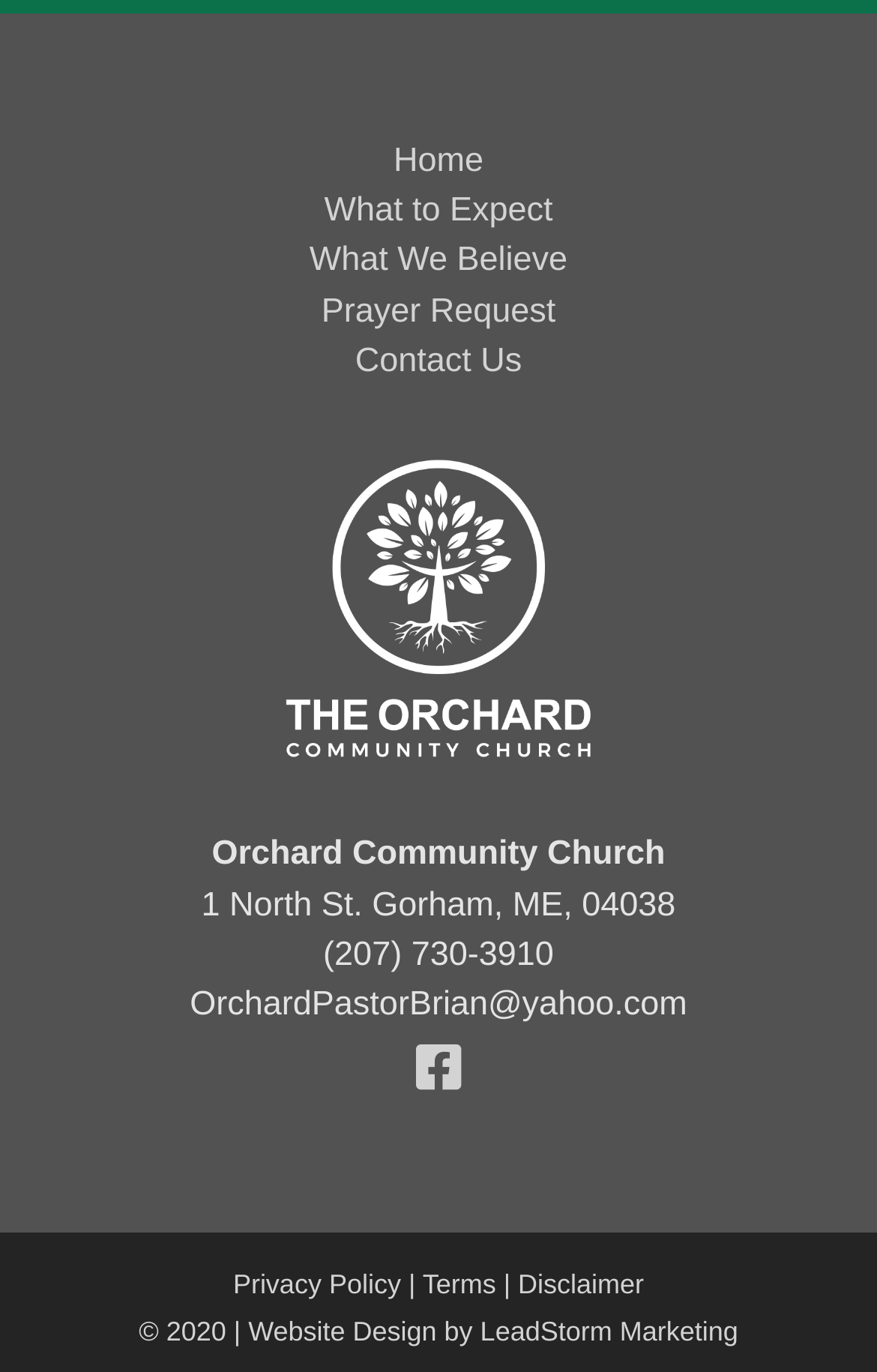Find the bounding box of the web element that fits this description: "What to Expect".

[0.37, 0.139, 0.63, 0.167]